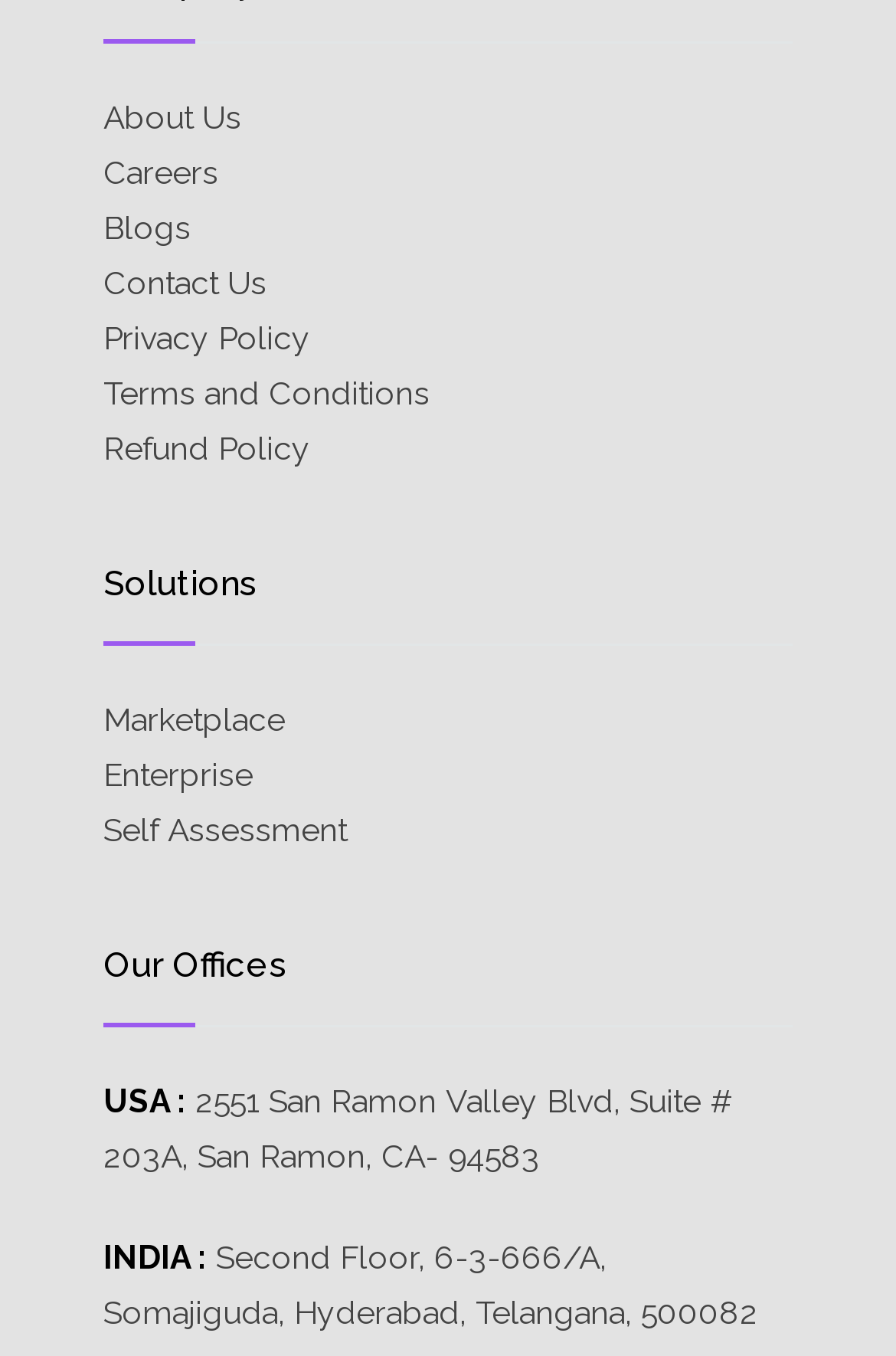Respond to the following question with a brief word or phrase:
What is the first link in the top navigation menu?

About Us